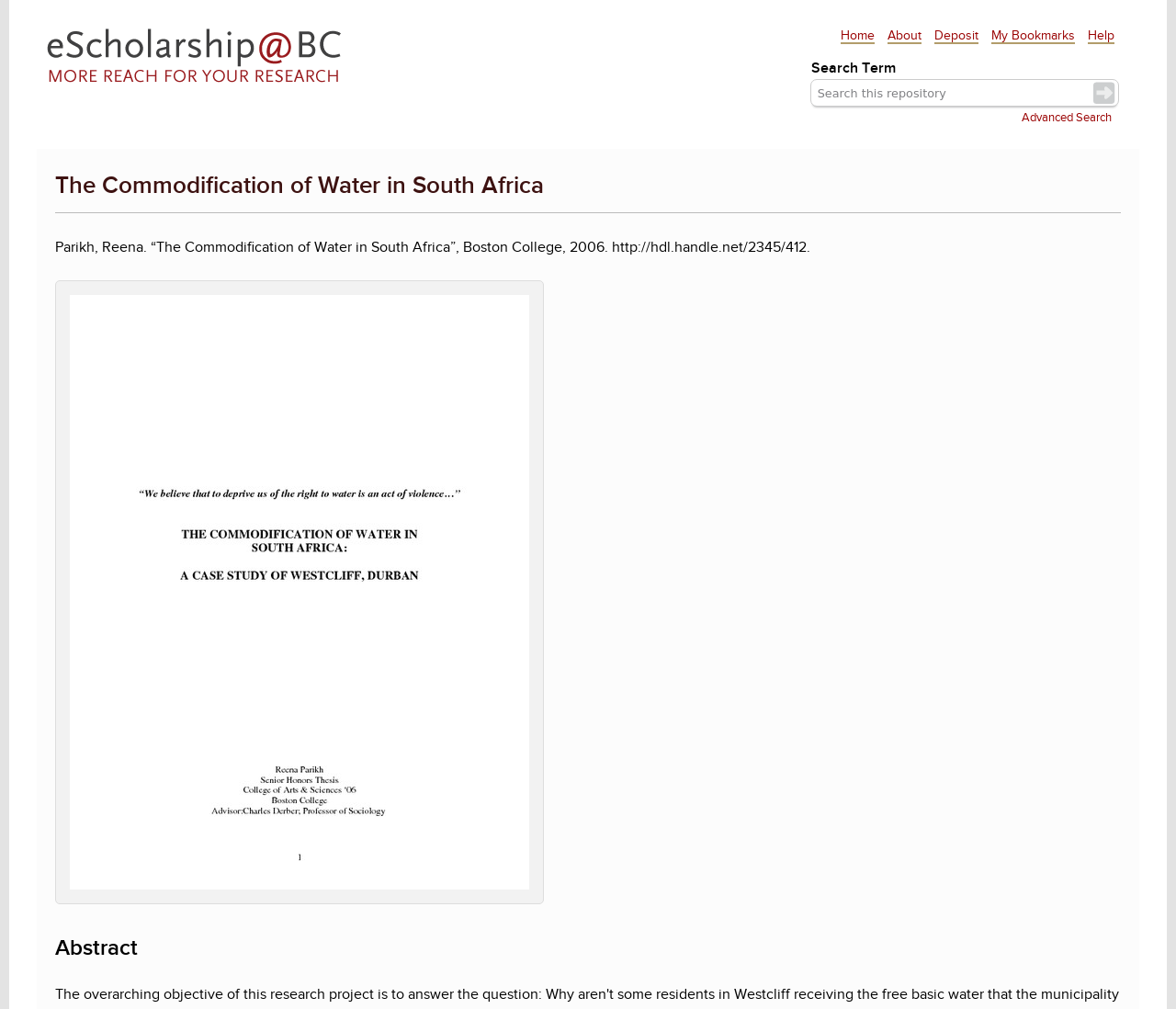Determine the bounding box coordinates for the area that should be clicked to carry out the following instruction: "search for a term".

[0.689, 0.079, 0.952, 0.106]